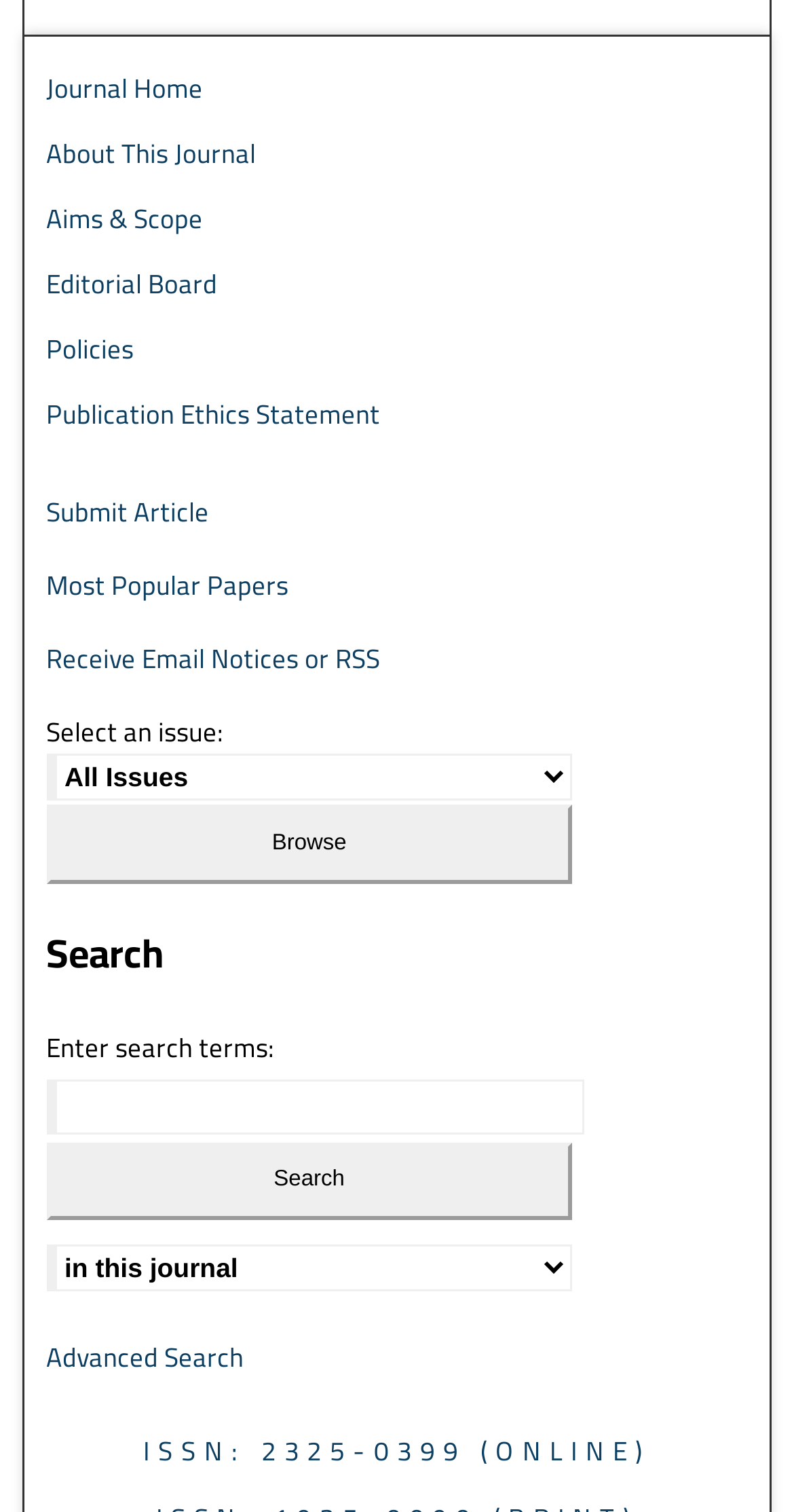Please locate the bounding box coordinates of the element that should be clicked to achieve the given instruction: "Search for papers".

[0.058, 0.726, 0.721, 0.778]